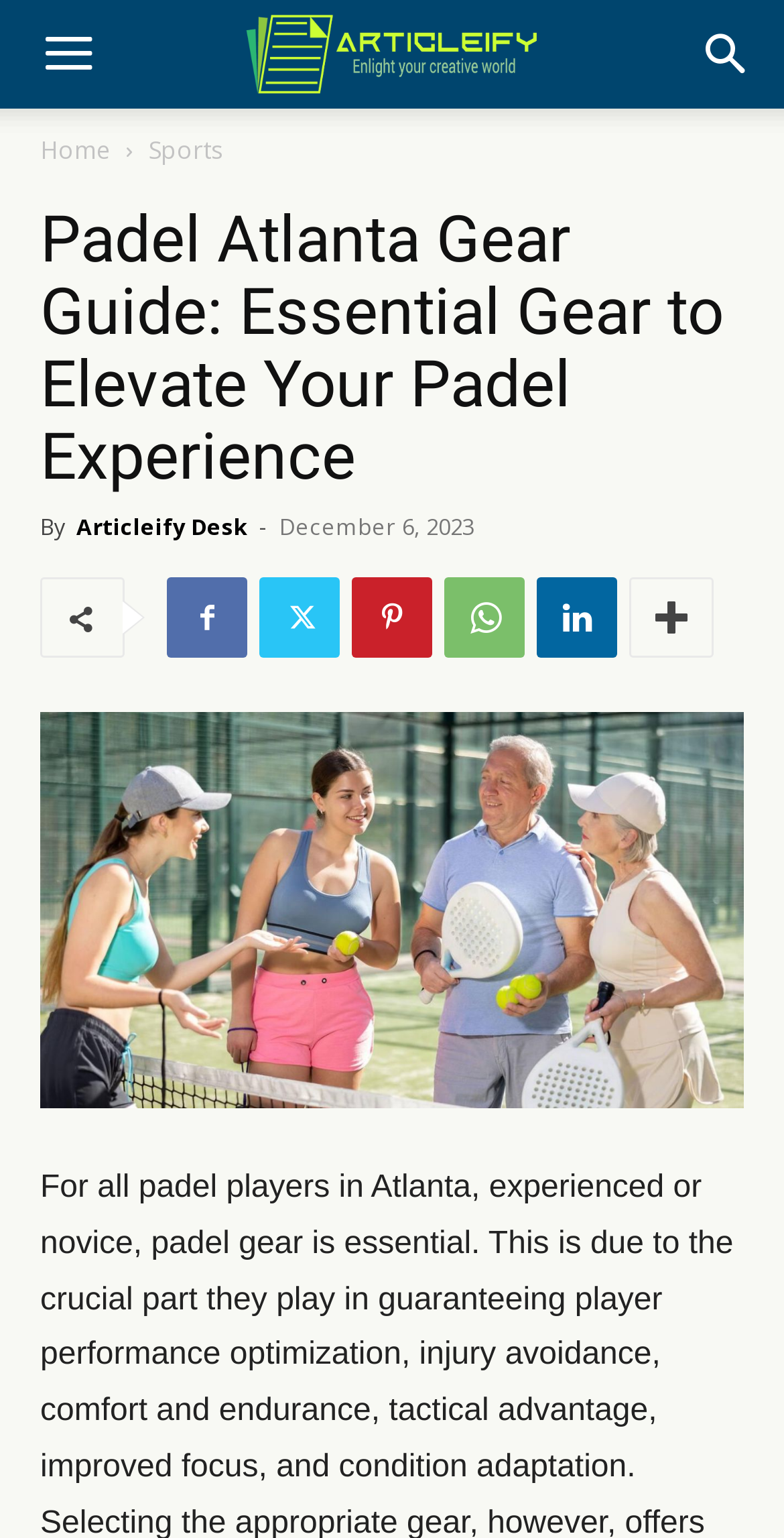Identify the bounding box coordinates of the area you need to click to perform the following instruction: "Search for something".

[0.856, 0.0, 1.0, 0.071]